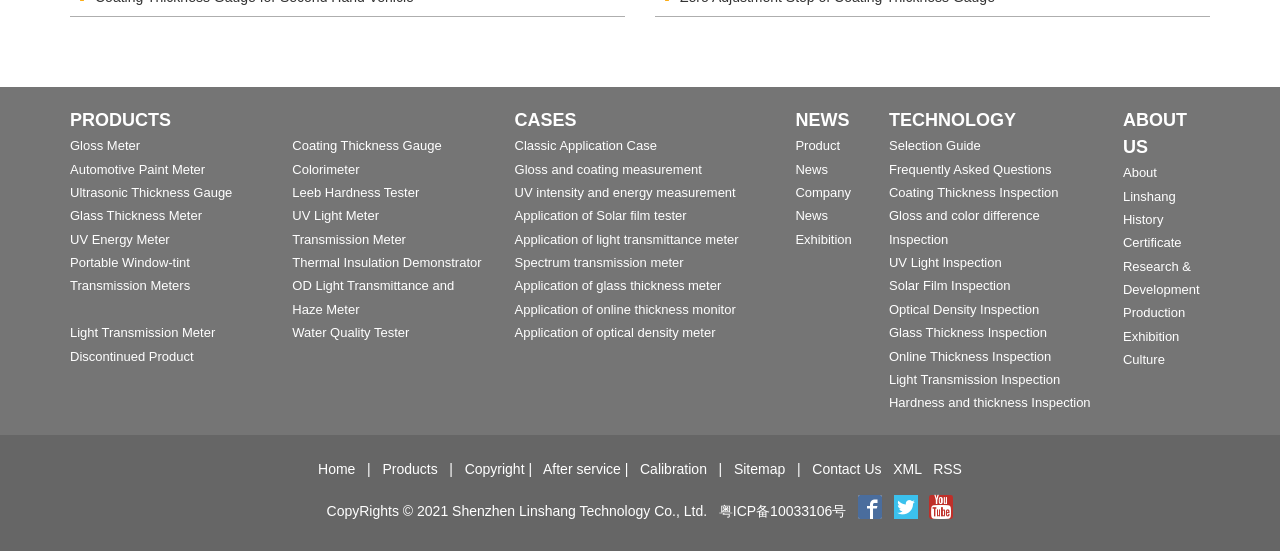Find the bounding box coordinates corresponding to the UI element with the description: "Glass Thickness Meter". The coordinates should be formatted as [left, top, right, bottom], with values as floats between 0 and 1.

[0.055, 0.378, 0.158, 0.405]